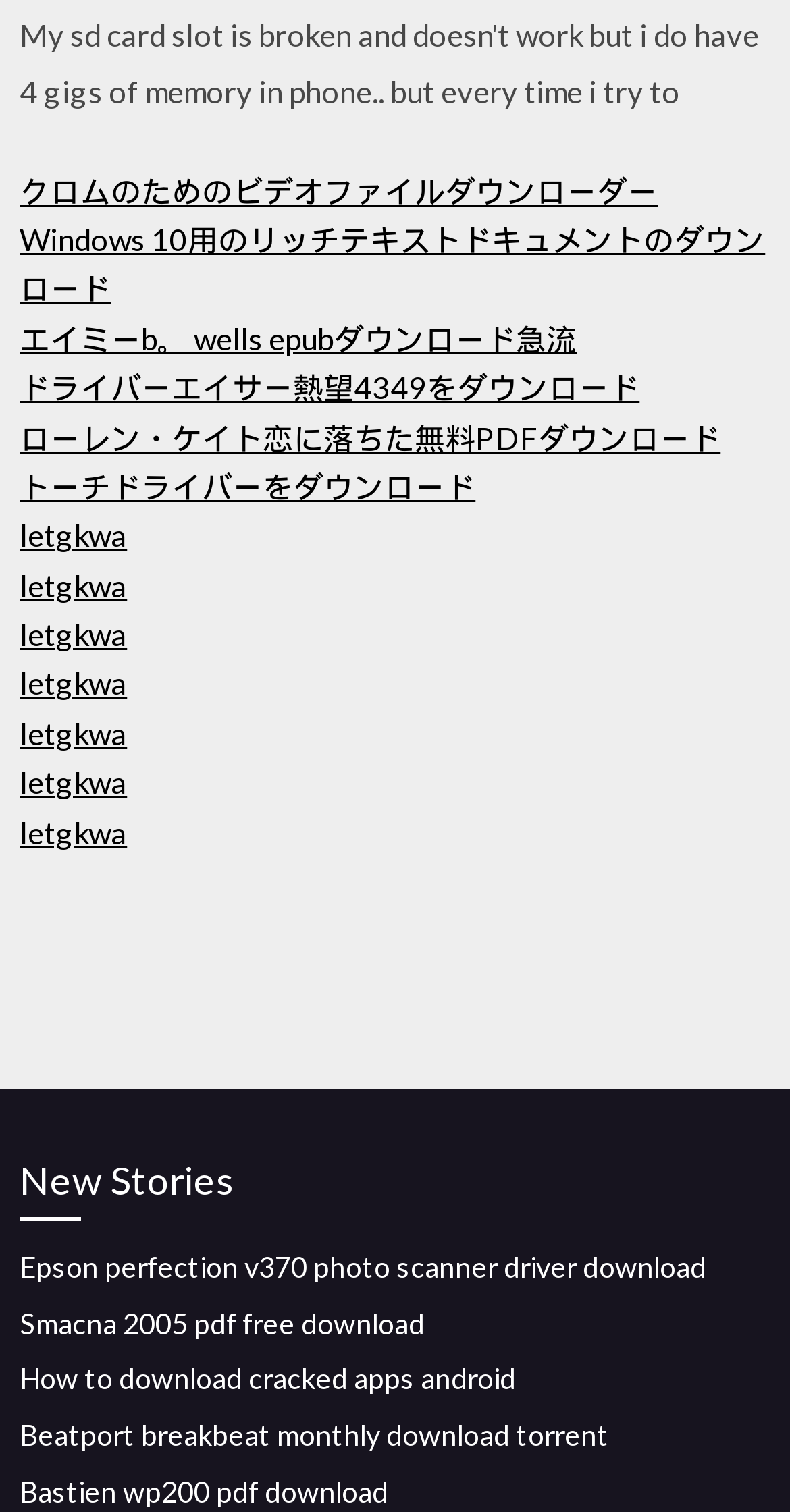Identify the bounding box for the given UI element using the description provided. Coordinates should be in the format (top-left x, top-left y, bottom-right x, bottom-right y) and must be between 0 and 1. Here is the description: Windows 10用のリッチテキストドキュメントのダウンロード

[0.025, 0.146, 0.969, 0.203]